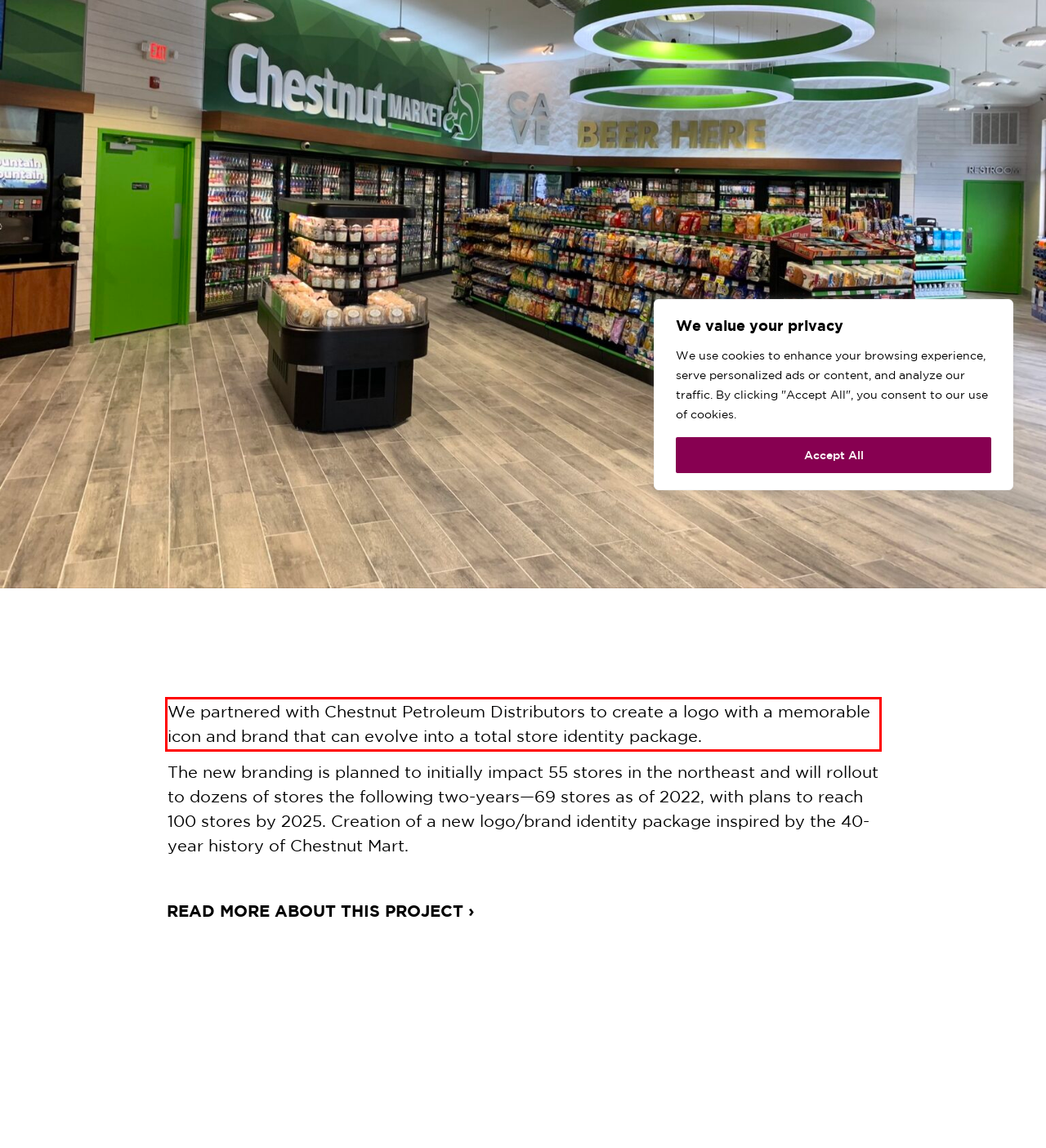Review the screenshot of the webpage and recognize the text inside the red rectangle bounding box. Provide the extracted text content.

We partnered with Chestnut Petroleum Distributors to create a logo with a memorable icon and brand that can evolve into a total store identity package.